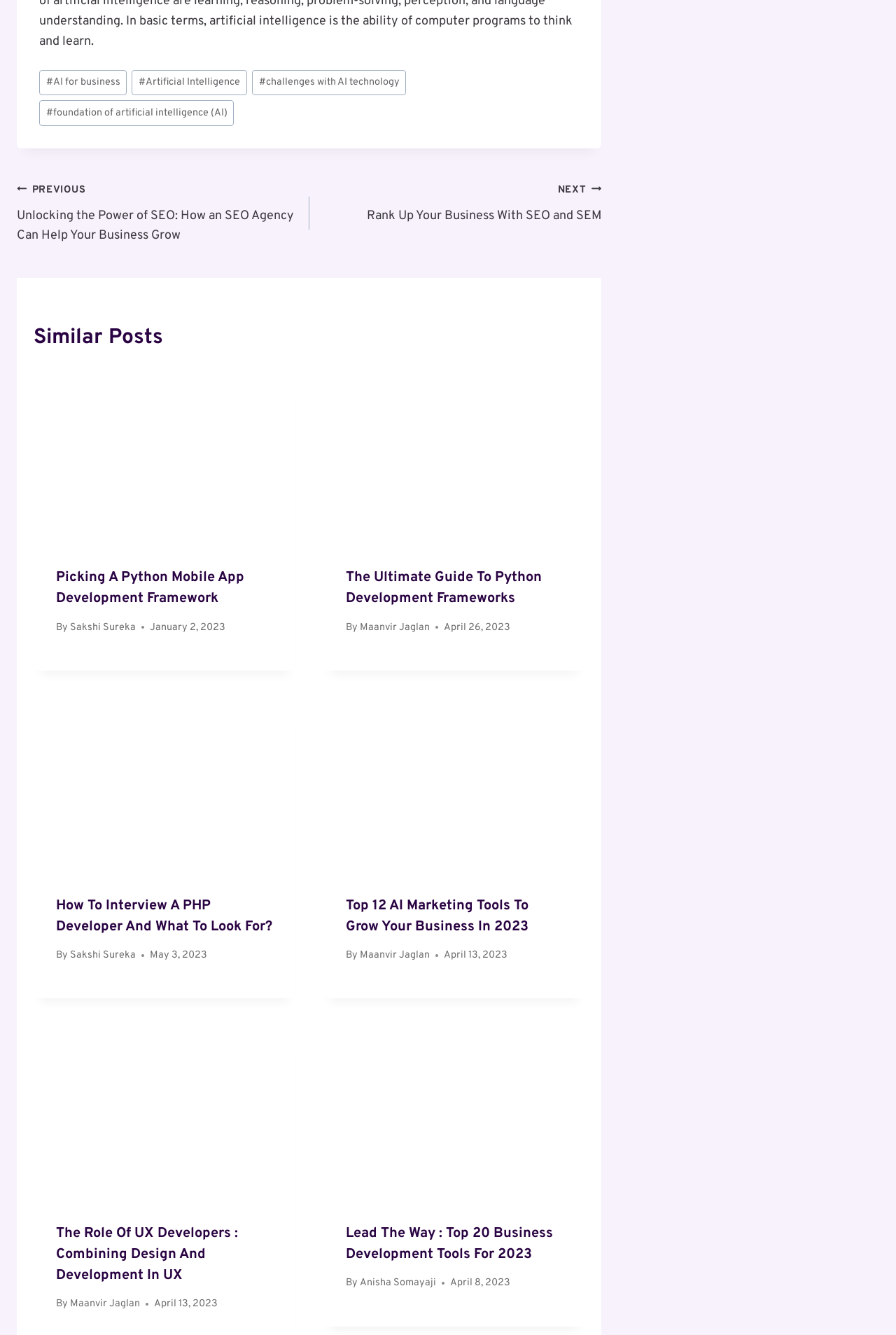Pinpoint the bounding box coordinates of the clickable area needed to execute the instruction: "Click on 'NEXT Rank Up Your Business With SEO and SEM'". The coordinates should be specified as four float numbers between 0 and 1, i.e., [left, top, right, bottom].

[0.345, 0.135, 0.671, 0.17]